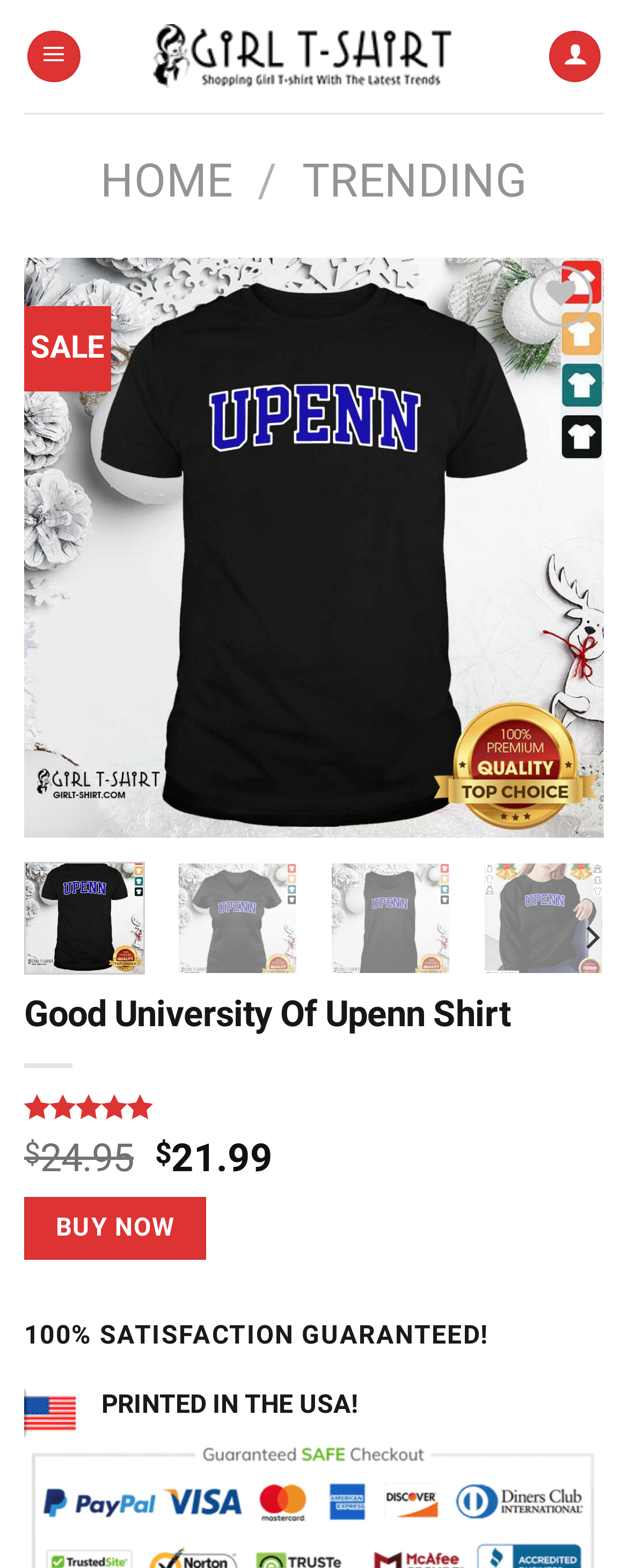Is the 'Previous' button enabled?
Can you give a detailed and elaborate answer to the question?

I determined the answer by inspecting the button element with the text 'Previous' which has a disabled attribute set to true, indicating that it is not enabled.